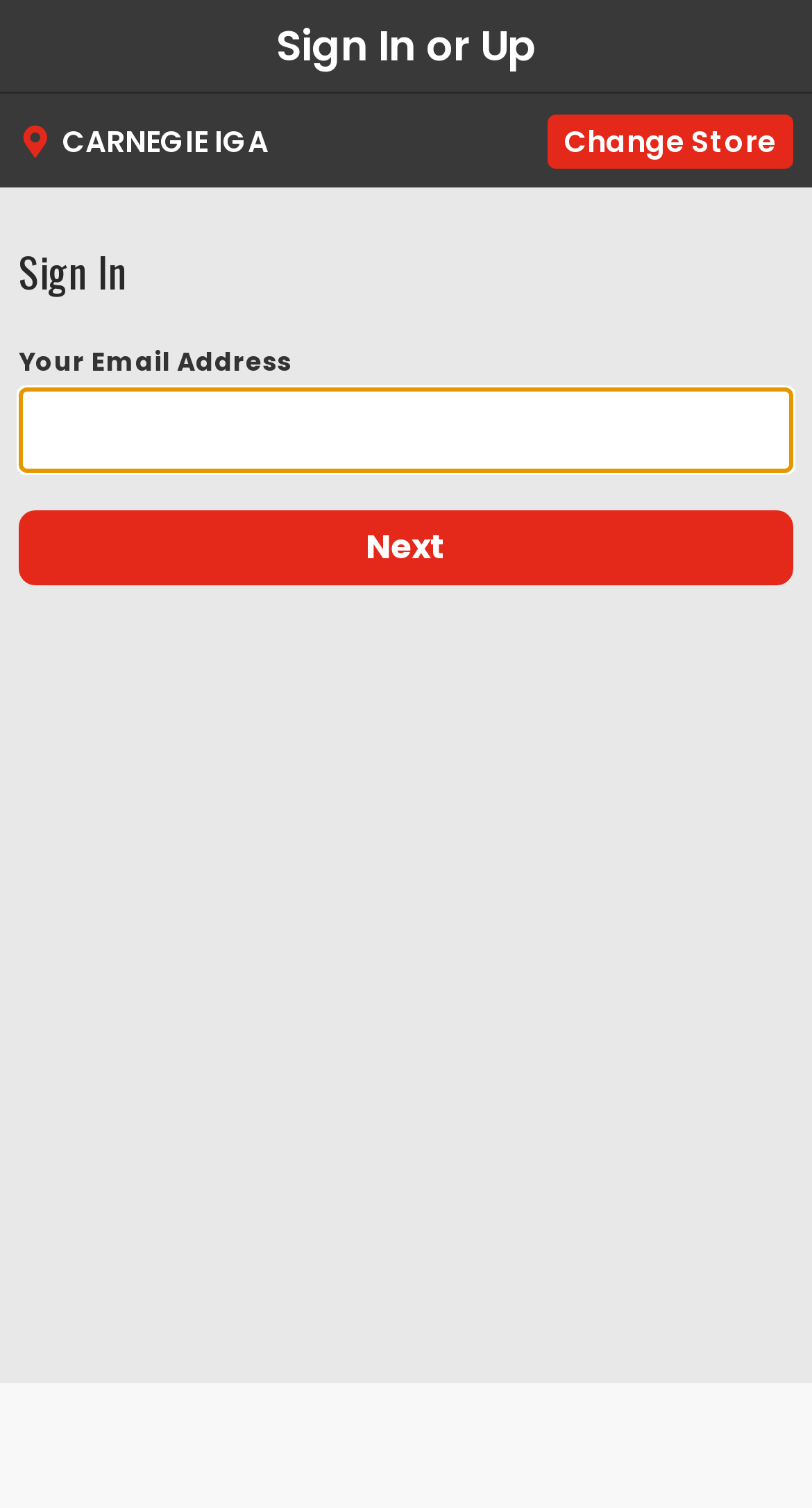What is the current section of the webpage?
From the image, respond using a single word or phrase.

Sign In